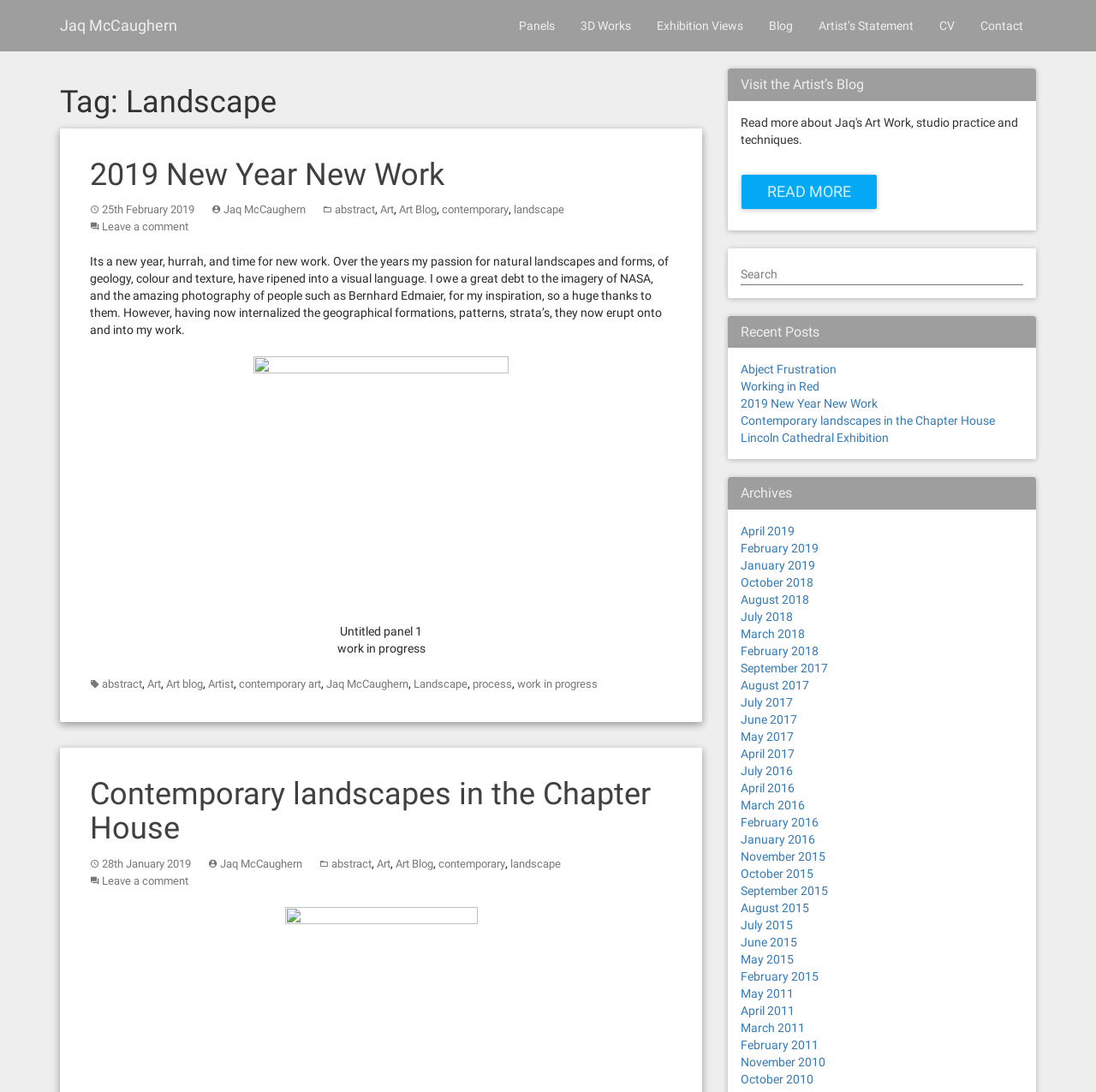Explain in detail what you observe on this webpage.

The webpage is an artist's portfolio, showcasing their work and blog posts. At the top, there is a navigation menu with links to different sections, including "Panels", "3D Works", "Exhibition Views", "Blog", "Artist's Statement", "CV", and "Contact". 

Below the navigation menu, there is a header section with a heading "Tag: Landscape" and a subheading "2019 New Year New Work". This section also contains a link to the blog post, a date "25th February 2019", and tags such as "abstract", "Art", "Art Blog", "contemporary", and "landscape".

The main content area is divided into two columns. The left column contains a blog post with a heading "2019 New Year New Work" and a paragraph of text describing the artist's inspiration and creative process. Below the text, there is a figure with a caption "Untitled panel 1" and a description "work in progress".

The right column contains a section with a heading "Visit the Artist’s Blog" and a link to "READ MORE". Below this, there is a search box with a label "Search". Further down, there are sections for "Recent Posts" and "Archives", each containing a list of links to blog posts and archived months.

At the bottom of the page, there is a footer section with links to categories such as "abstract", "Art", "Art blog", "Artist", "contemporary art", "Jaq McCaughern", "Landscape", "process", and "work in progress".